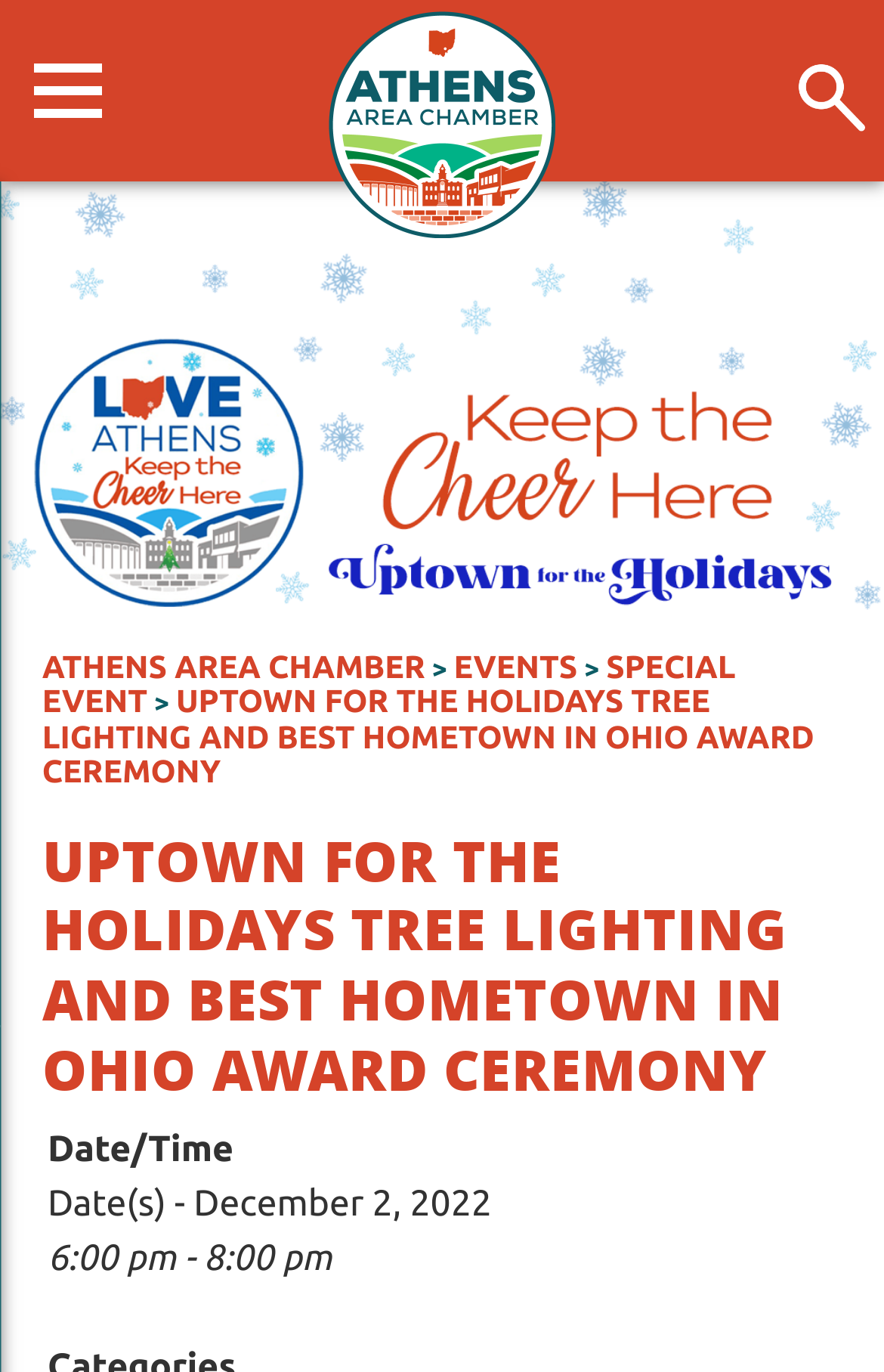Please provide a brief answer to the following inquiry using a single word or phrase:
What is the date of the Uptown for the Holidays event?

December 2, 2022